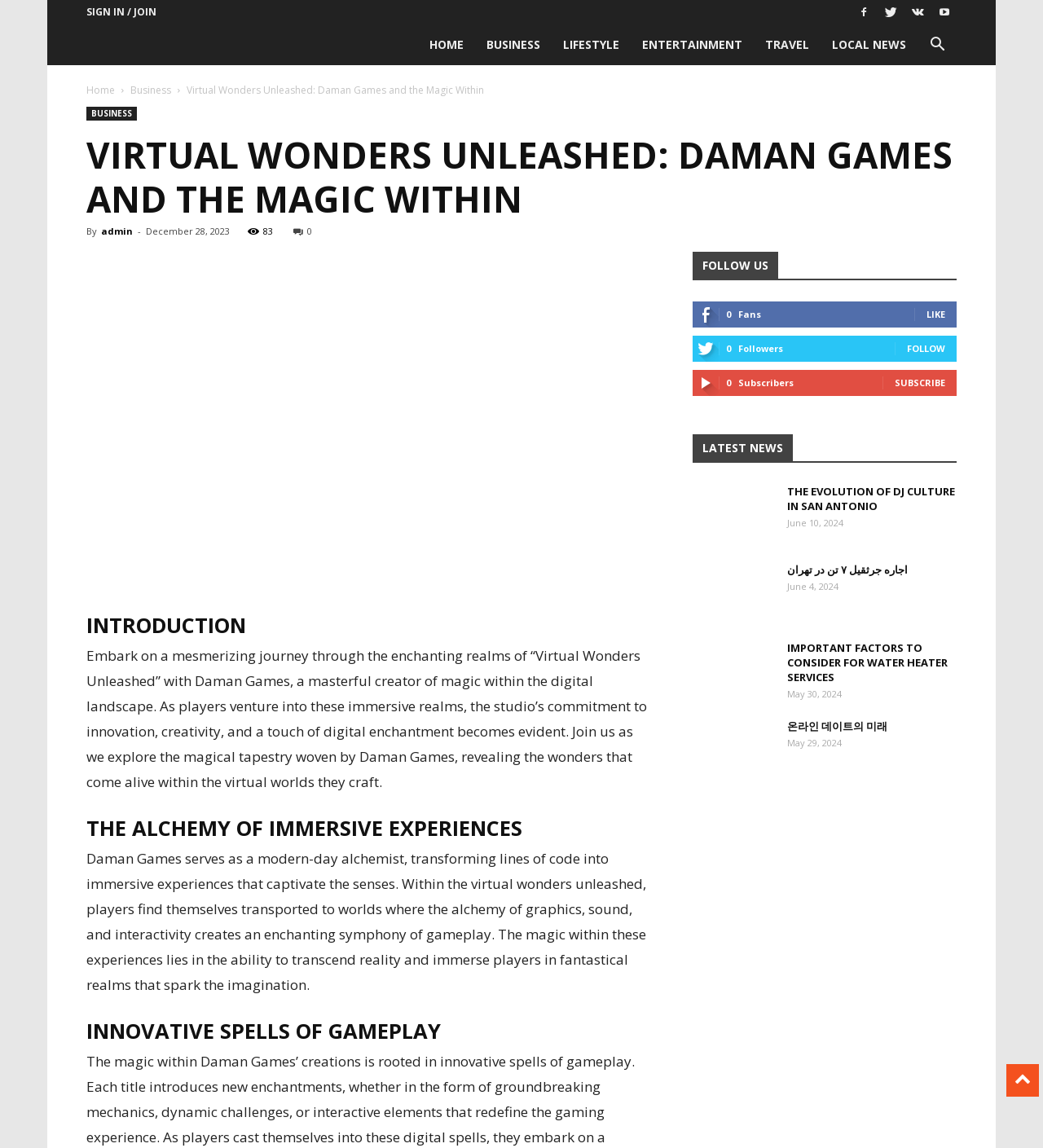Please specify the bounding box coordinates for the clickable region that will help you carry out the instruction: "Click on the LATEST NEWS heading".

[0.664, 0.378, 0.917, 0.403]